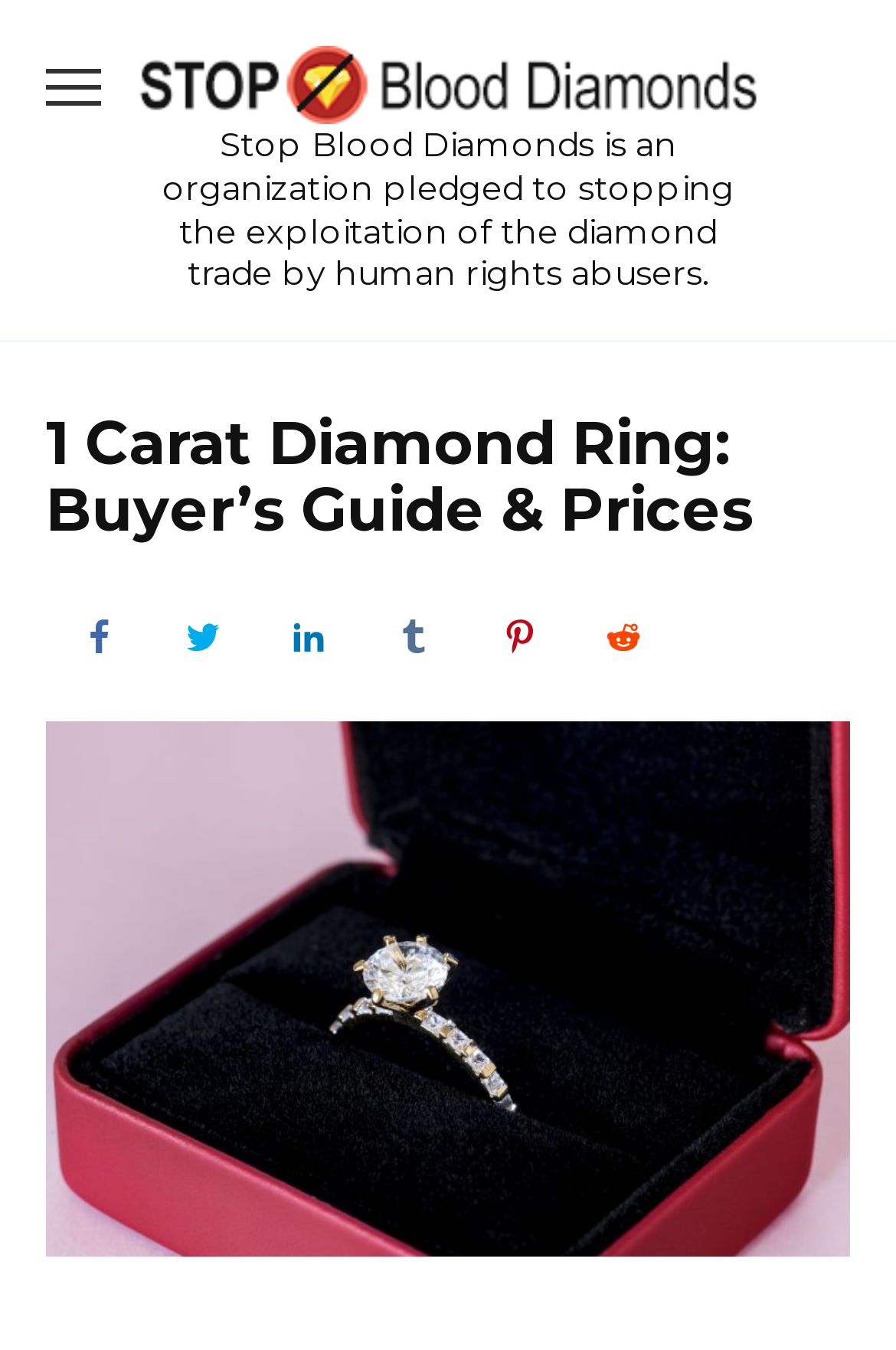Please specify the bounding box coordinates in the format (top-left x, top-left y, bottom-right x, bottom-right y), with all values as floating point numbers between 0 and 1. Identify the bounding box of the UI element described by: alt="Stop Blood Diamonds"

[0.154, 0.055, 0.846, 0.087]